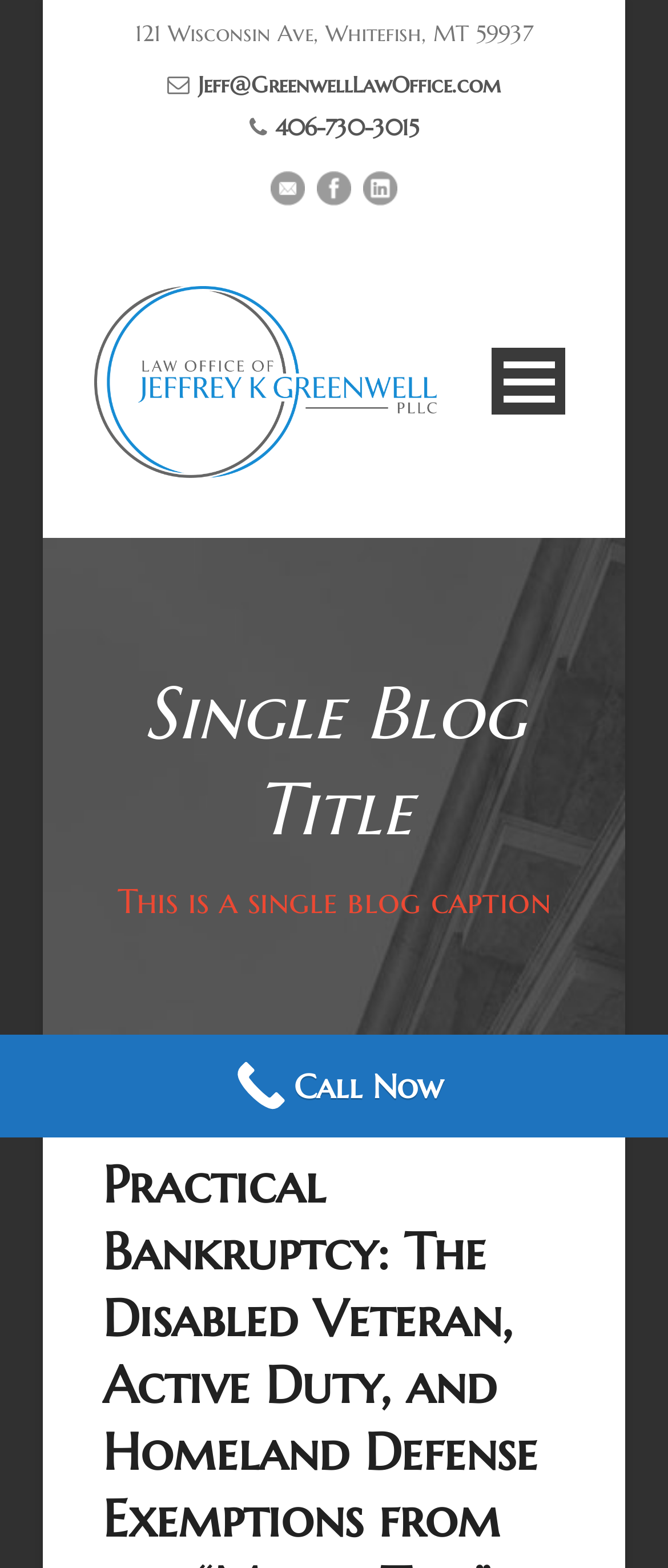Provide a one-word or short-phrase response to the question:
What is the address of the law office?

121 Wisconsin Ave, Whitefish, MT 59937